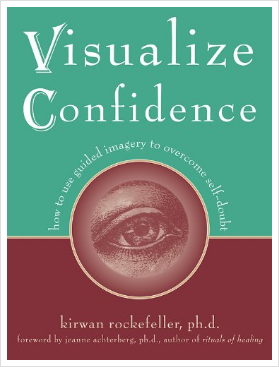Provide a short, one-word or phrase answer to the question below:
What is the purpose of the book 'Visualize Confidence'?

to build confidence